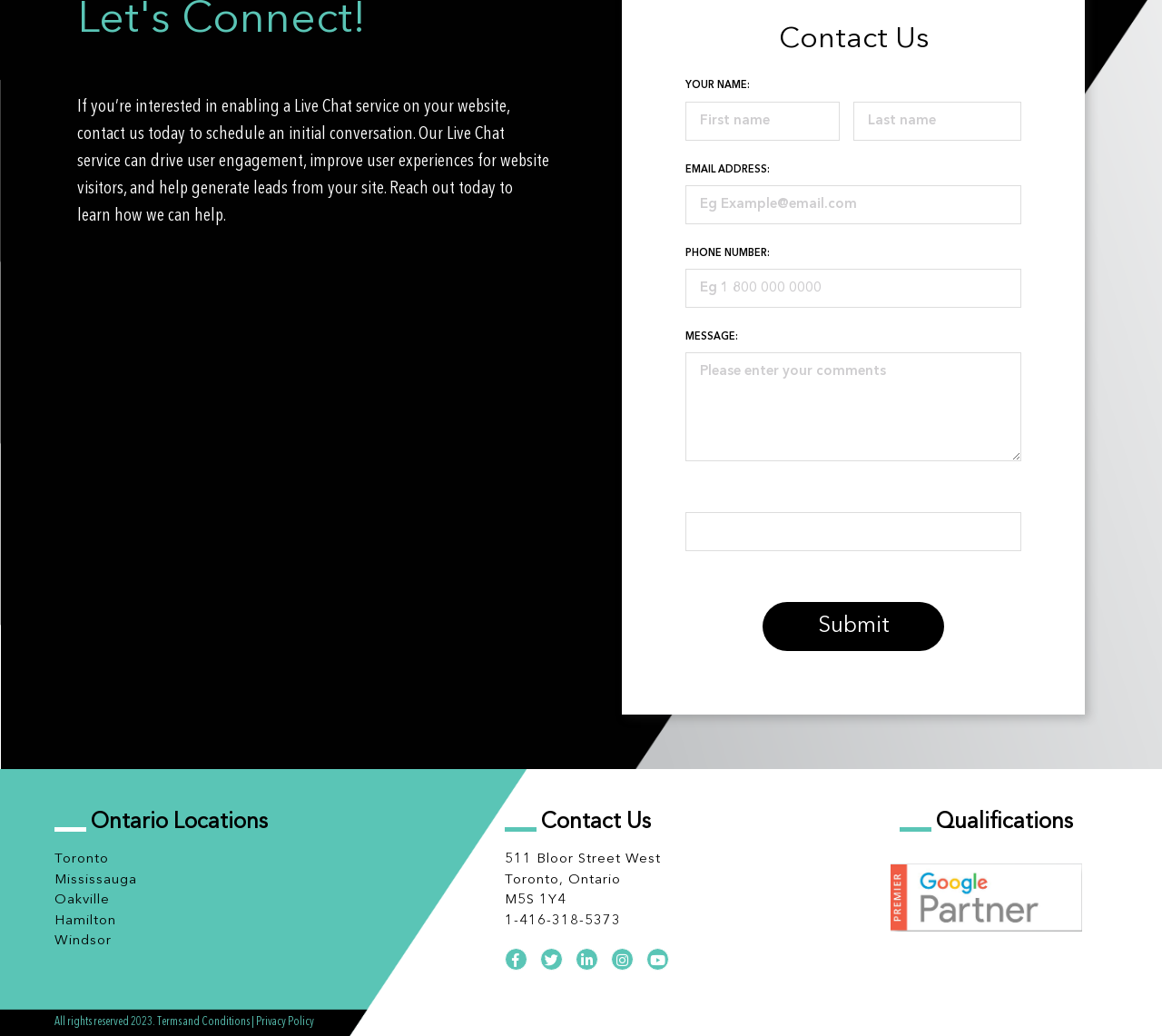Specify the bounding box coordinates of the element's region that should be clicked to achieve the following instruction: "Enter your first name". The bounding box coordinates consist of four float numbers between 0 and 1, in the format [left, top, right, bottom].

[0.59, 0.098, 0.723, 0.136]